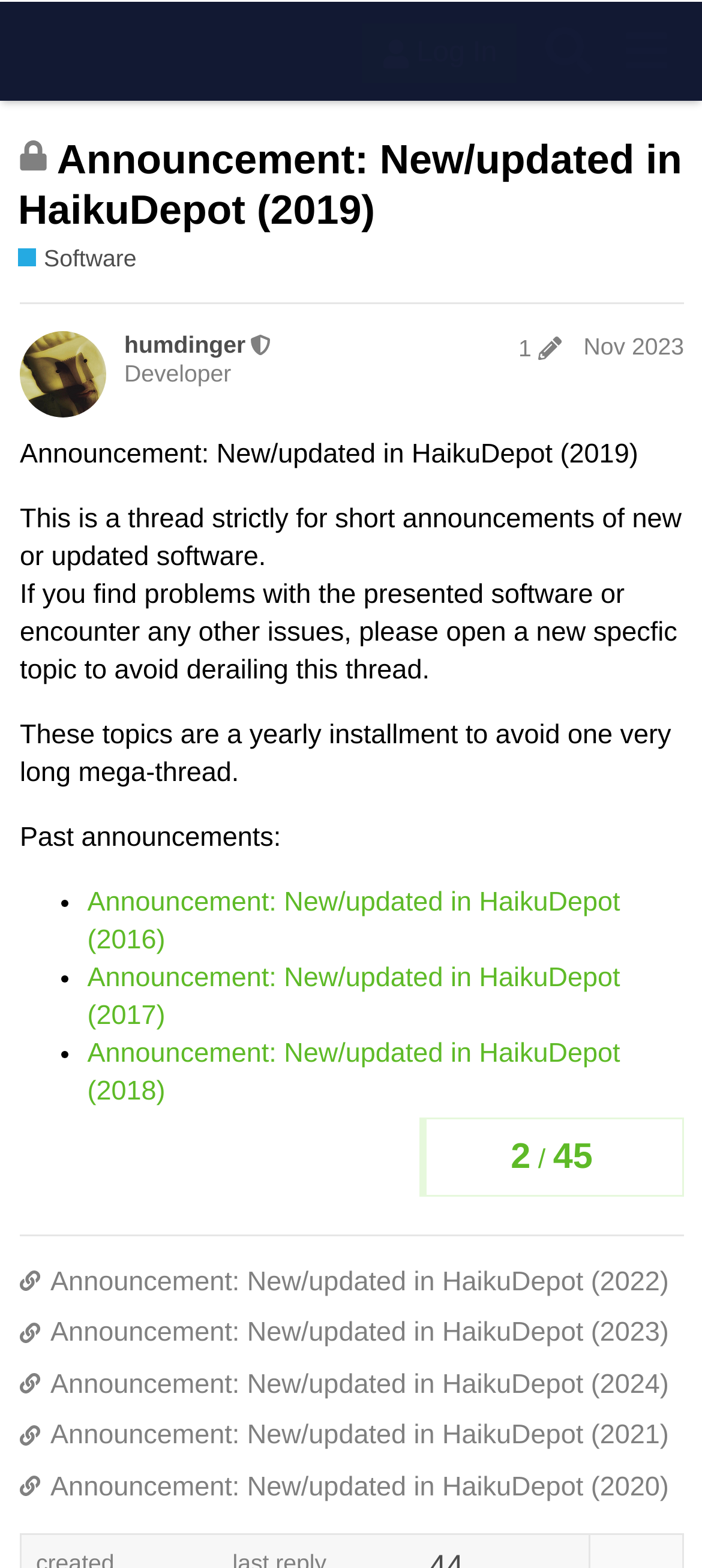Identify the title of the webpage and provide its text content.

Announcement: New/updated in HaikuDepot (2019)